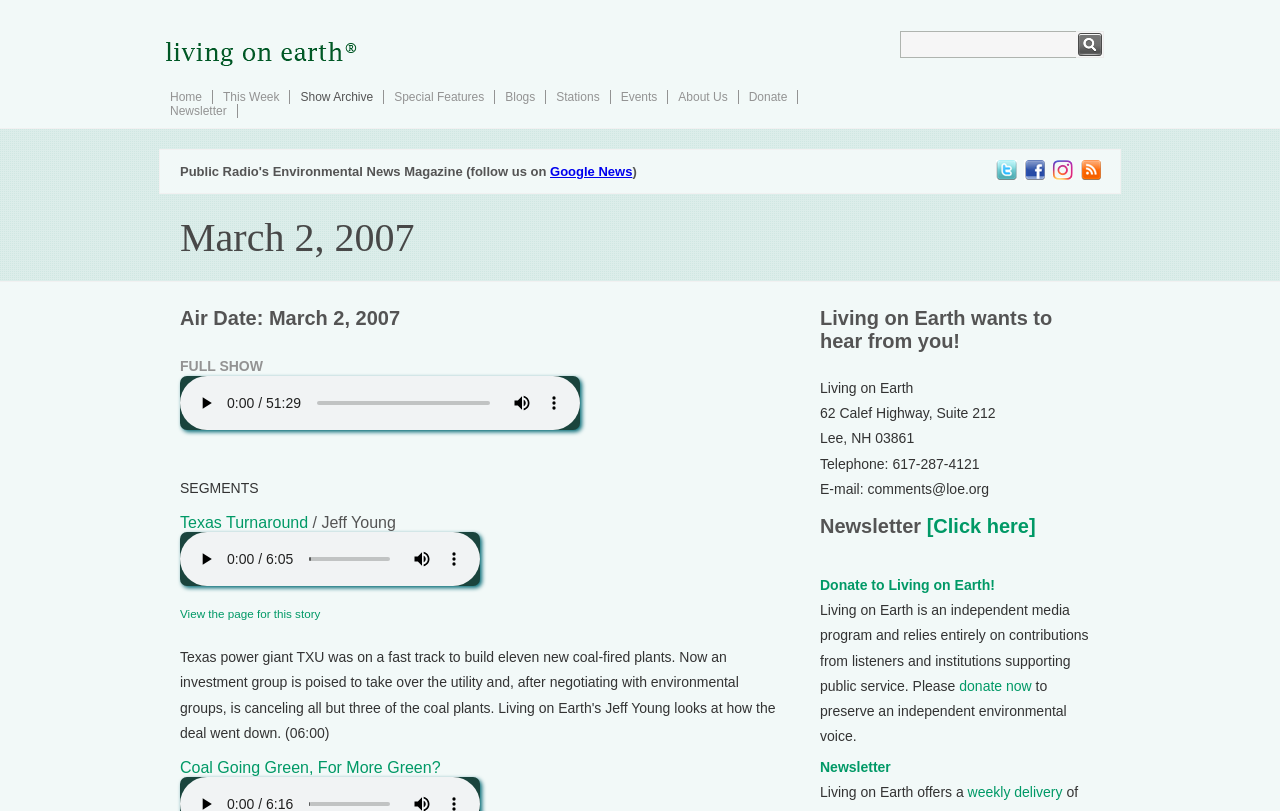Locate the bounding box coordinates for the element described below: "University of Minnesota". The coordinates must be four float values between 0 and 1, formatted as [left, top, right, bottom].

None